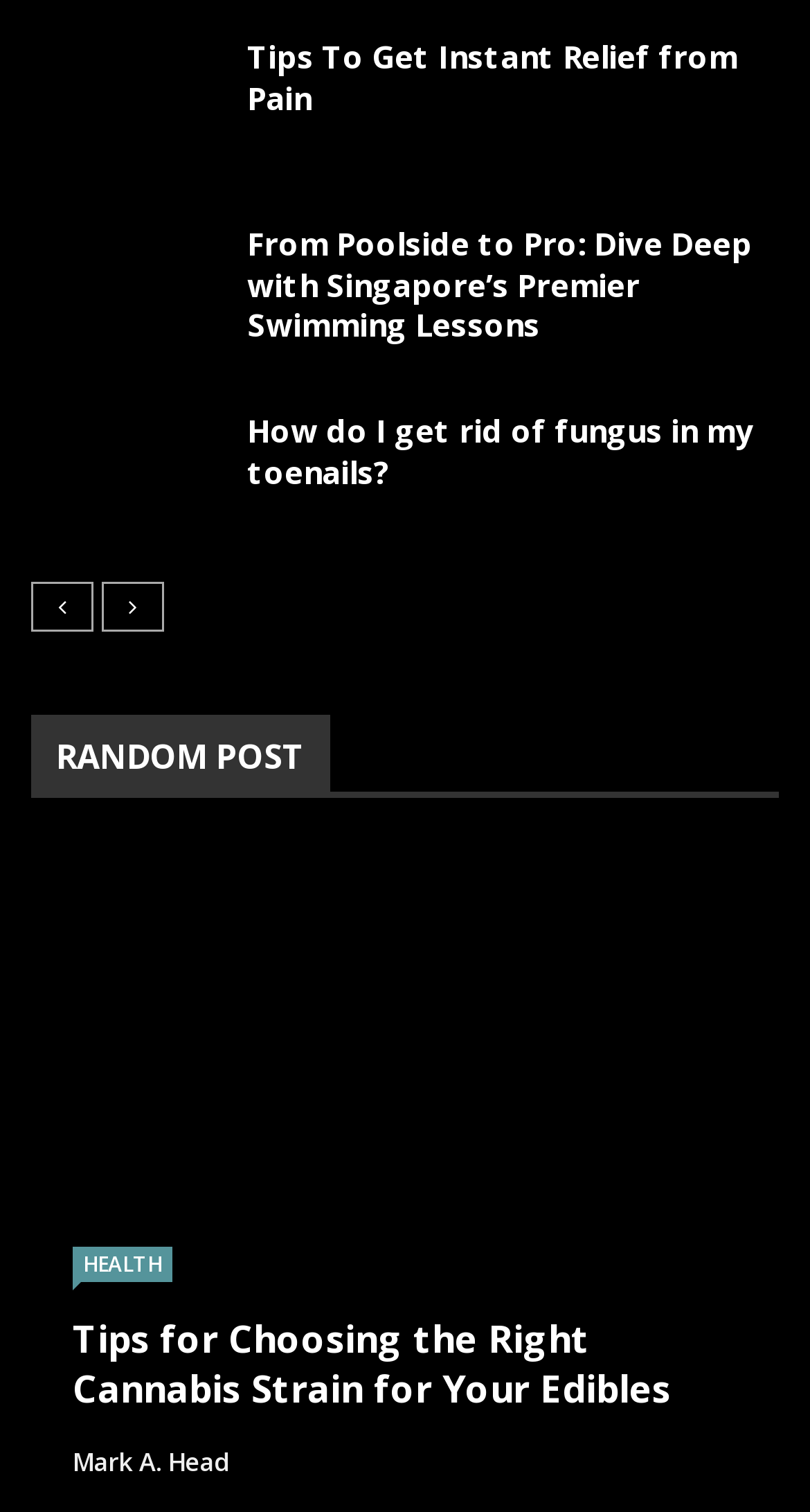Based on the element description: "title="Previous"", identify the bounding box coordinates for this UI element. The coordinates must be four float numbers between 0 and 1, listed as [left, top, right, bottom].

[0.038, 0.385, 0.115, 0.418]